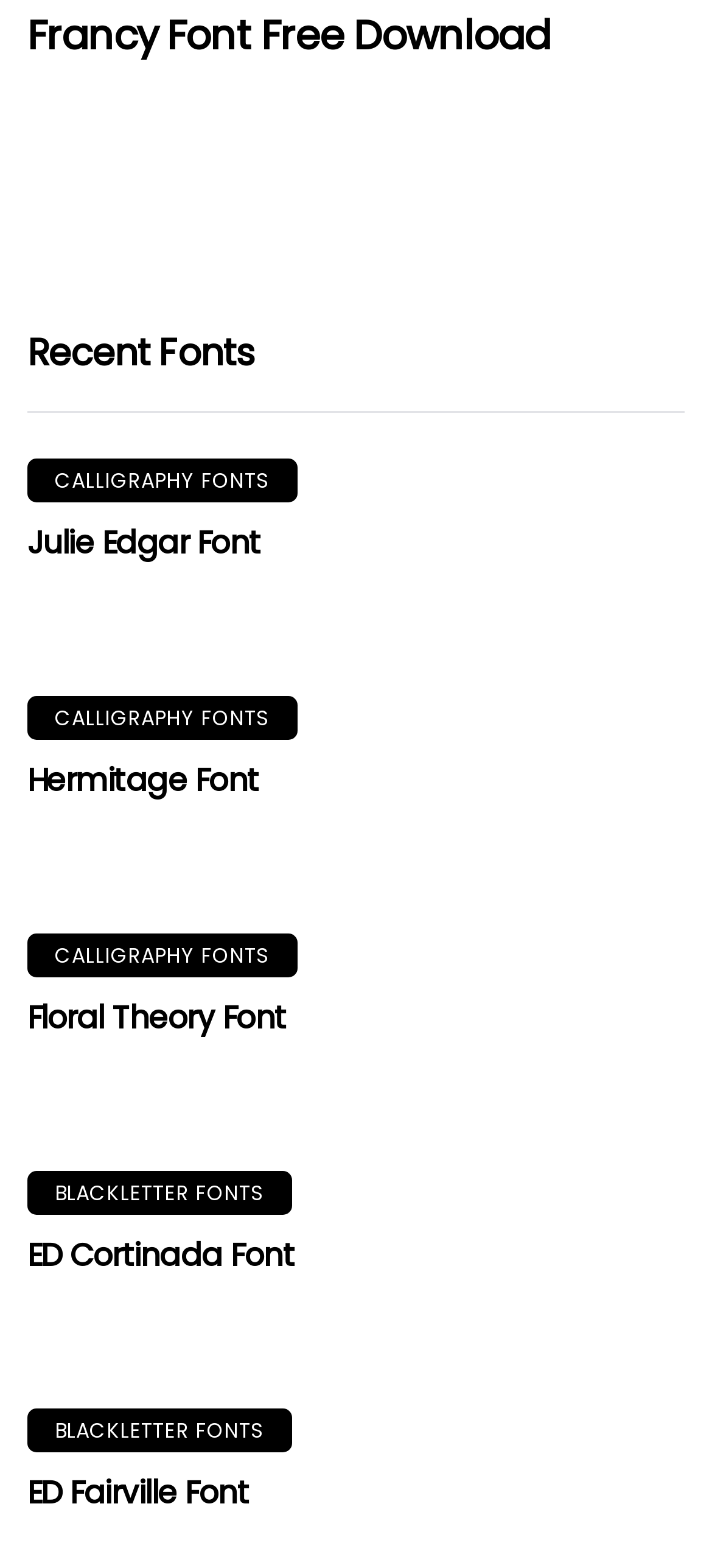Determine the bounding box coordinates of the region to click in order to accomplish the following instruction: "explore ED Cortinada Font". Provide the coordinates as four float numbers between 0 and 1, specifically [left, top, right, bottom].

[0.705, 0.747, 0.962, 0.863]